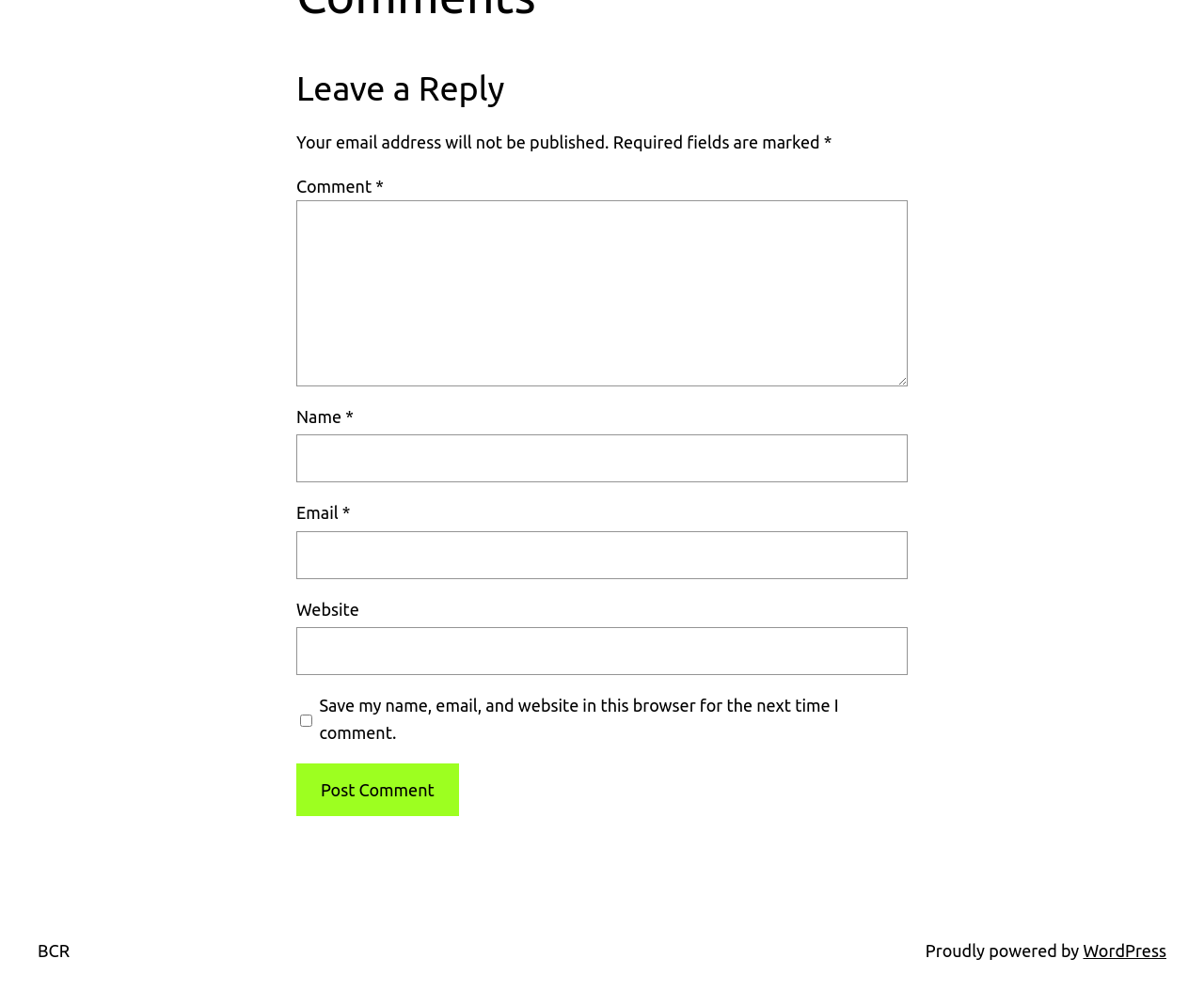What is the purpose of the textboxes?
Analyze the screenshot and provide a detailed answer to the question.

The webpage has several textboxes with labels such as 'Comment', 'Name', 'Email', and 'Website'. These textboxes are required to input information for leaving a comment, which suggests that the purpose of these textboxes is to input comment information.